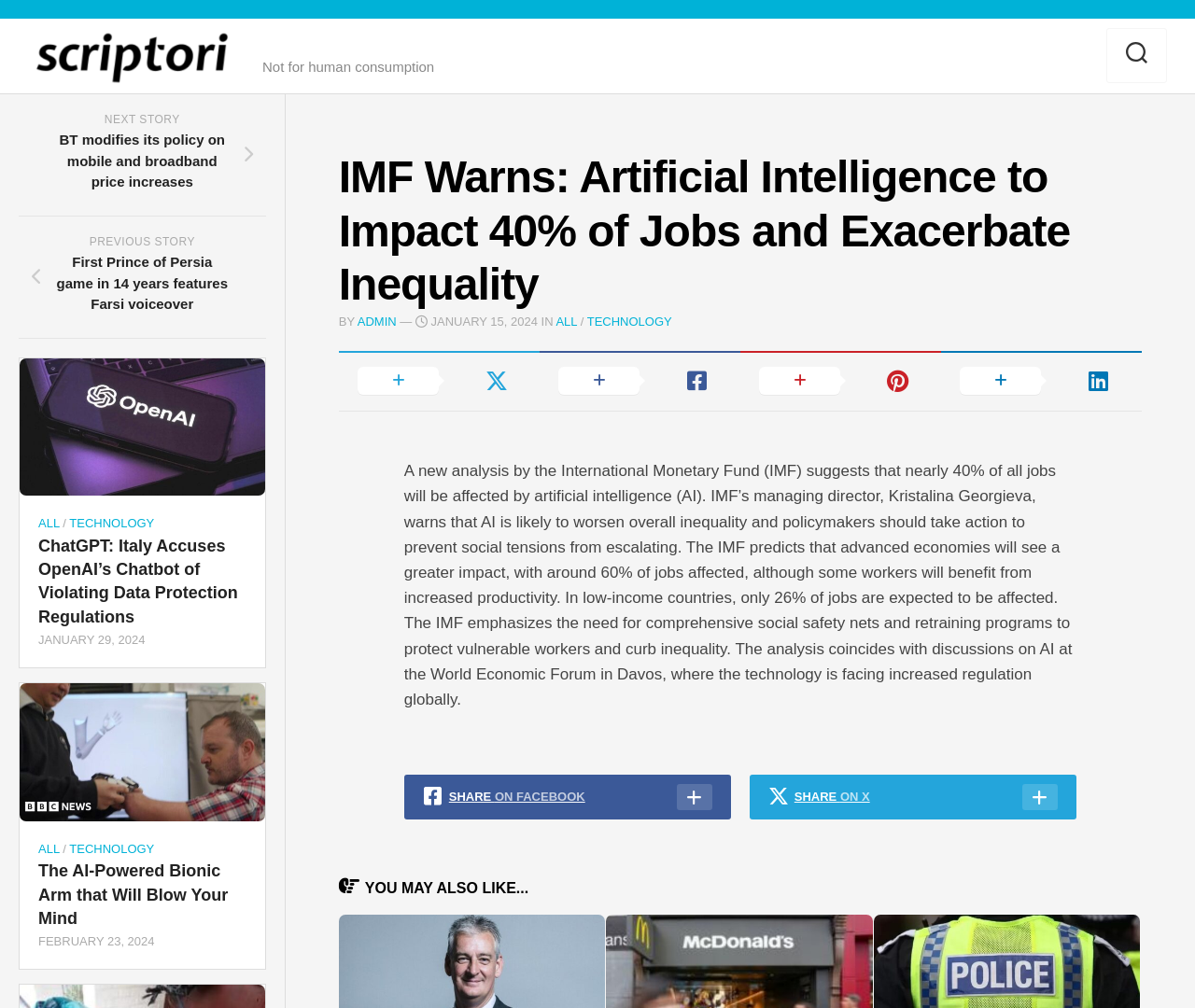Please answer the following question using a single word or phrase: 
What is the predicted impact of AI on jobs in low-income countries?

26% of jobs